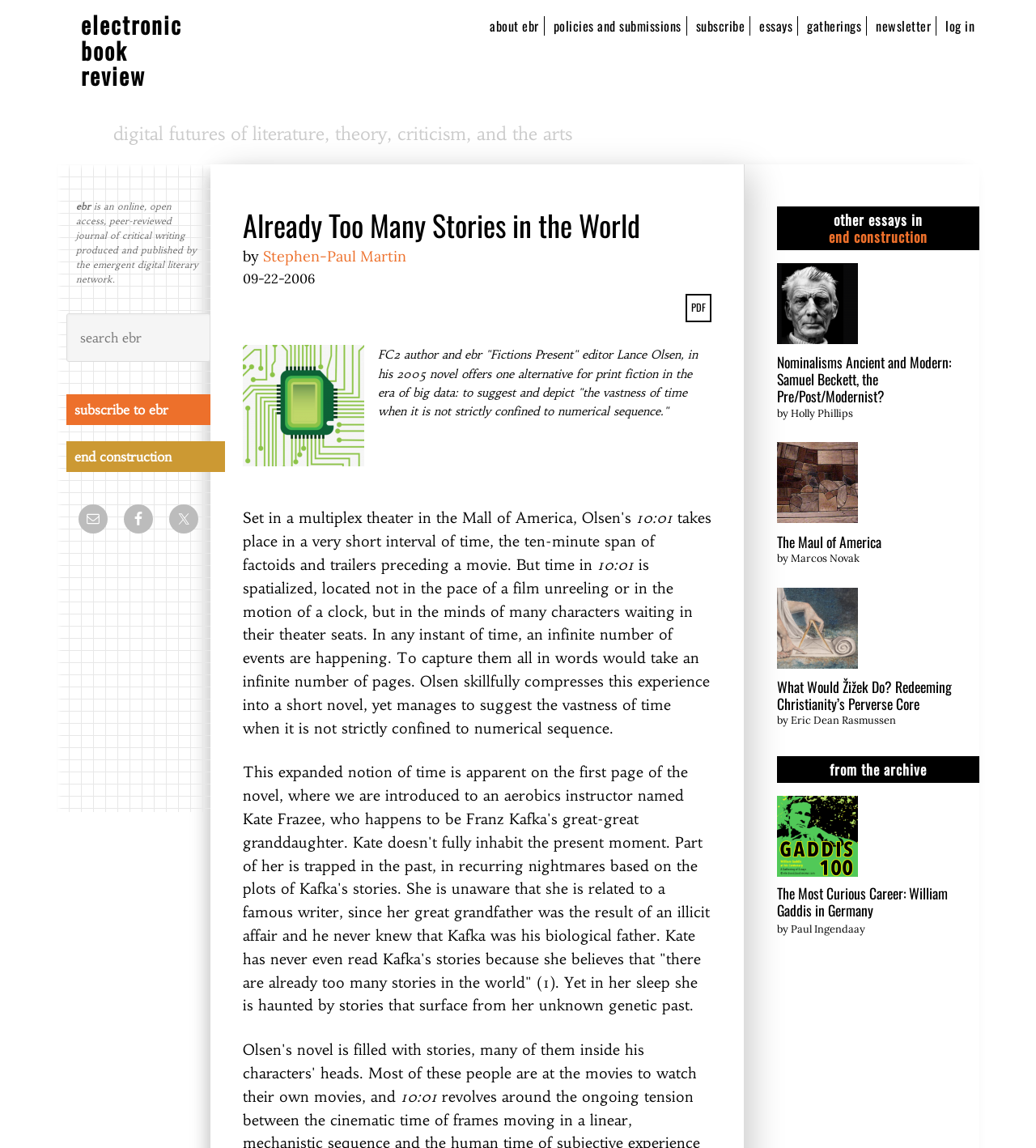Specify the bounding box coordinates of the area to click in order to execute this command: 'visit the page about end construction'. The coordinates should consist of four float numbers ranging from 0 to 1, and should be formatted as [left, top, right, bottom].

[0.8, 0.197, 0.895, 0.215]